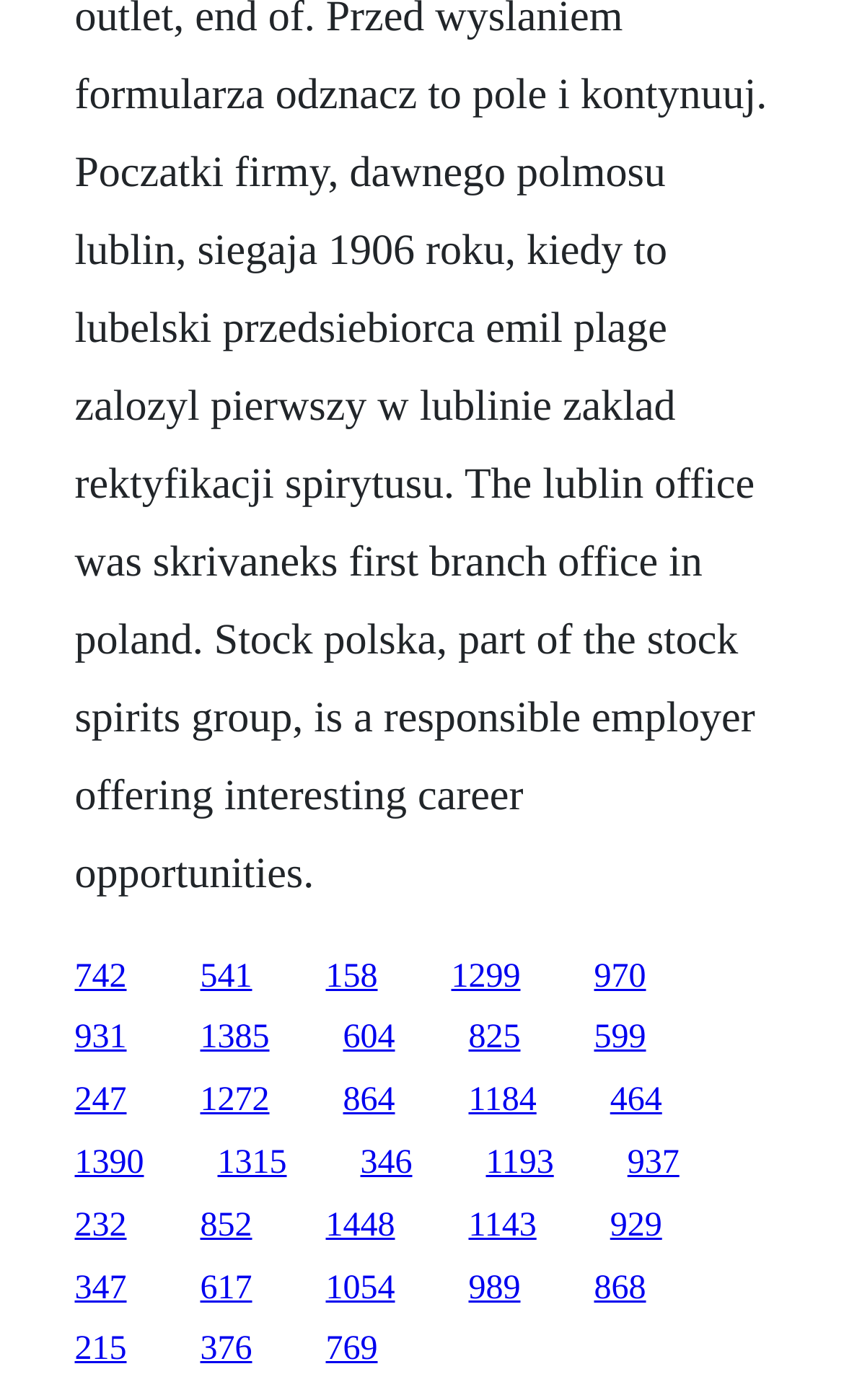Provide a single word or phrase answer to the question: 
How many links are on the webpage?

45